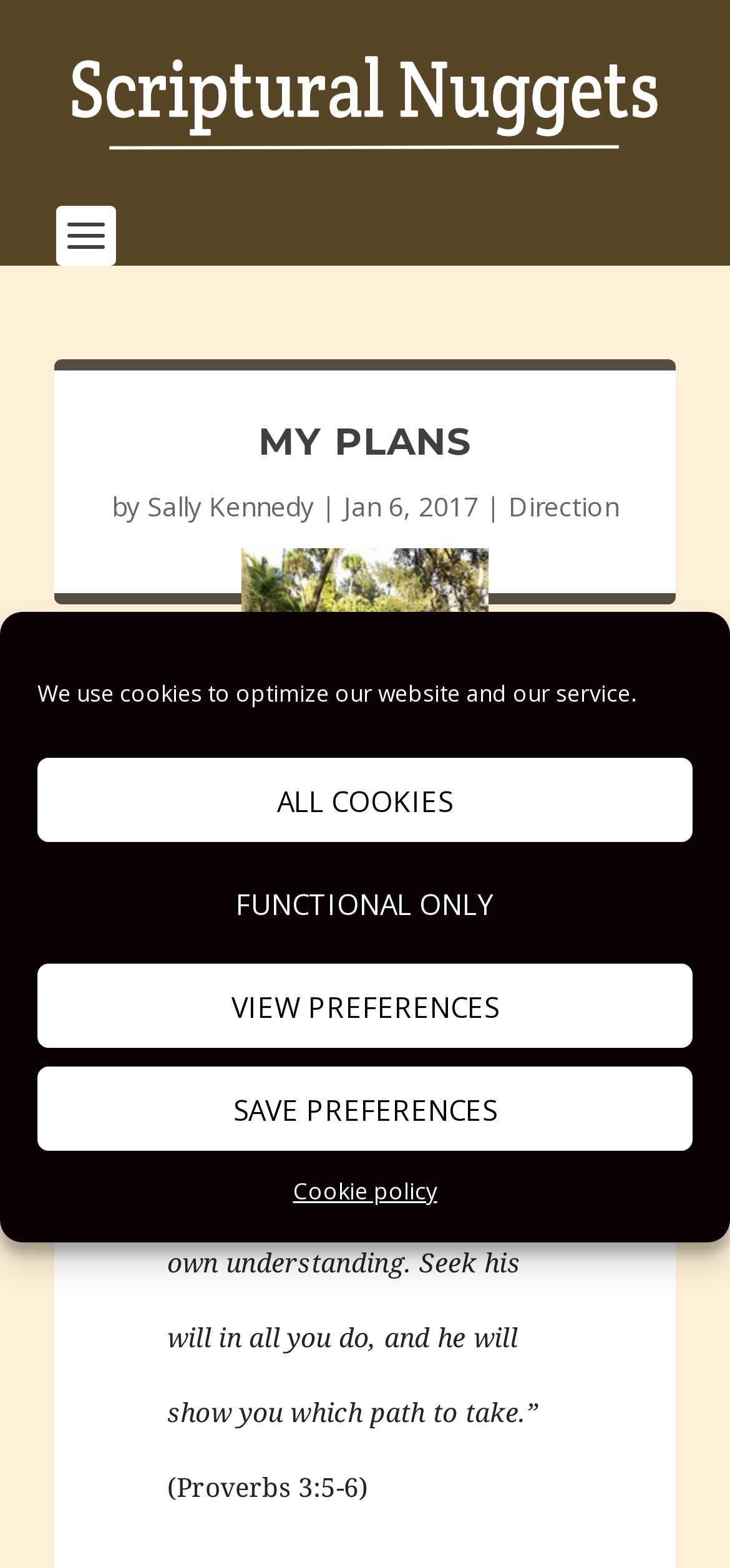What is the date of the plan?
Look at the screenshot and respond with one word or a short phrase.

Jan 6, 2017